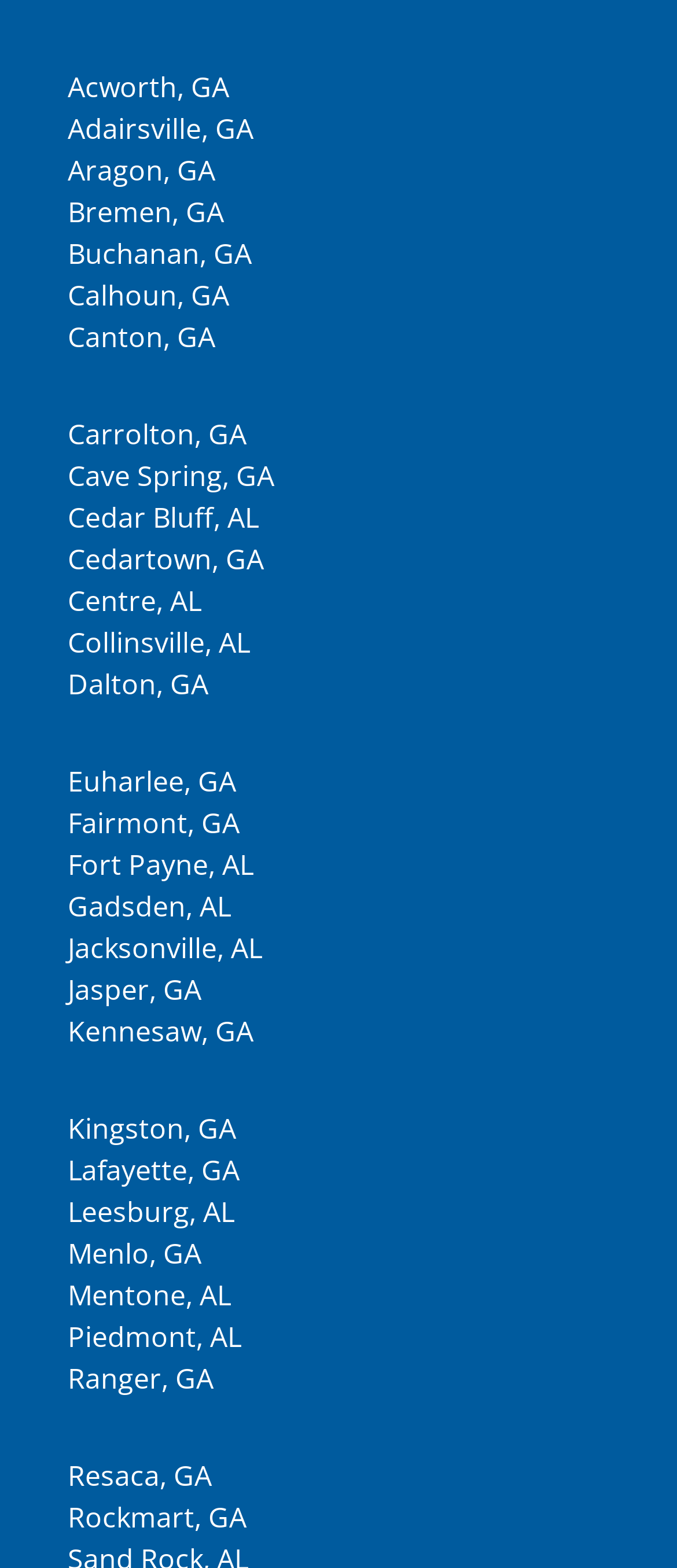Please respond to the question with a concise word or phrase:
How many cities in Georgia are listed?

20